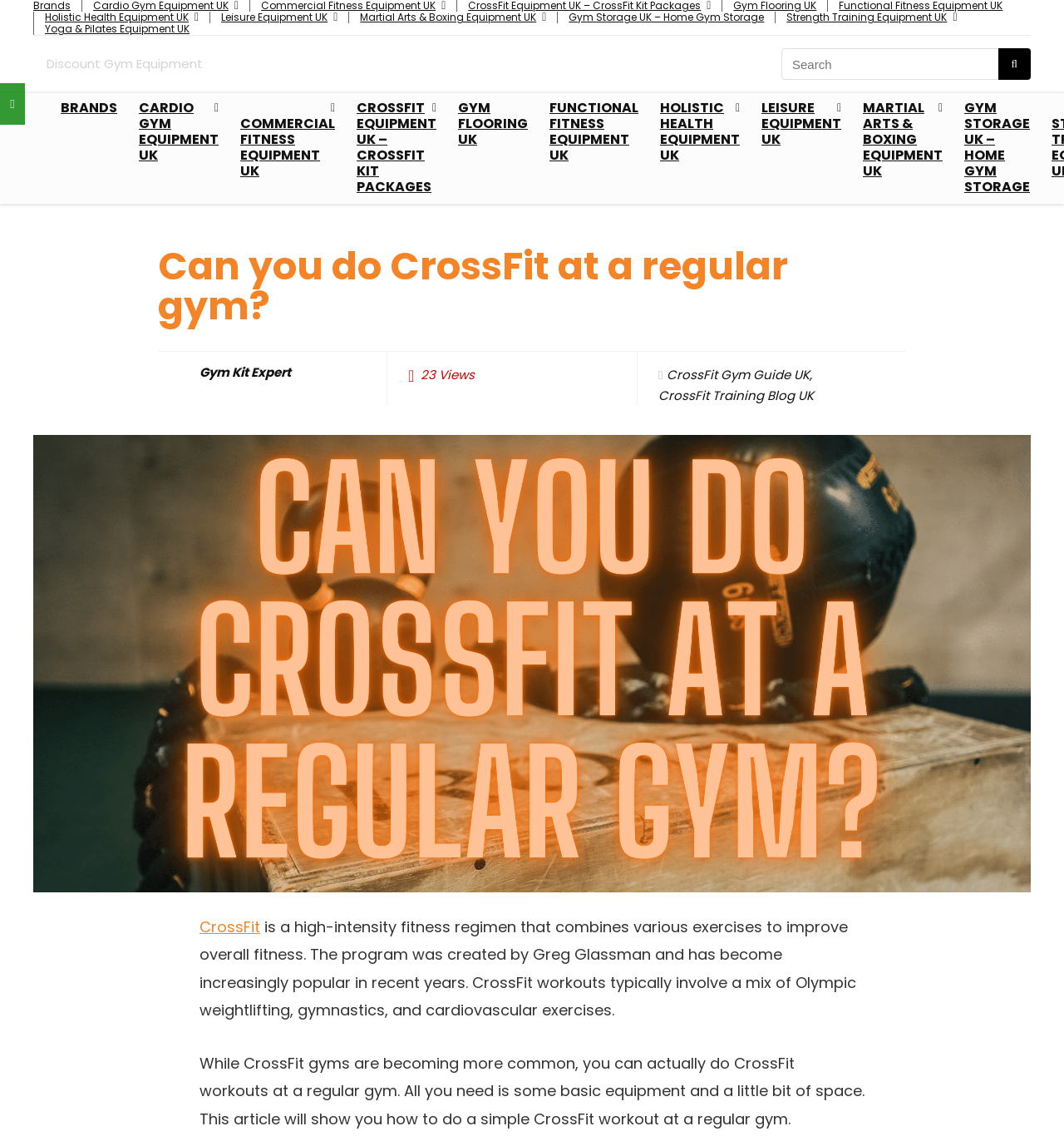Please locate the bounding box coordinates of the element's region that needs to be clicked to follow the instruction: "Explore Holistic Health Equipment UK". The bounding box coordinates should be provided as four float numbers between 0 and 1, i.e., [left, top, right, bottom].

[0.61, 0.082, 0.705, 0.151]